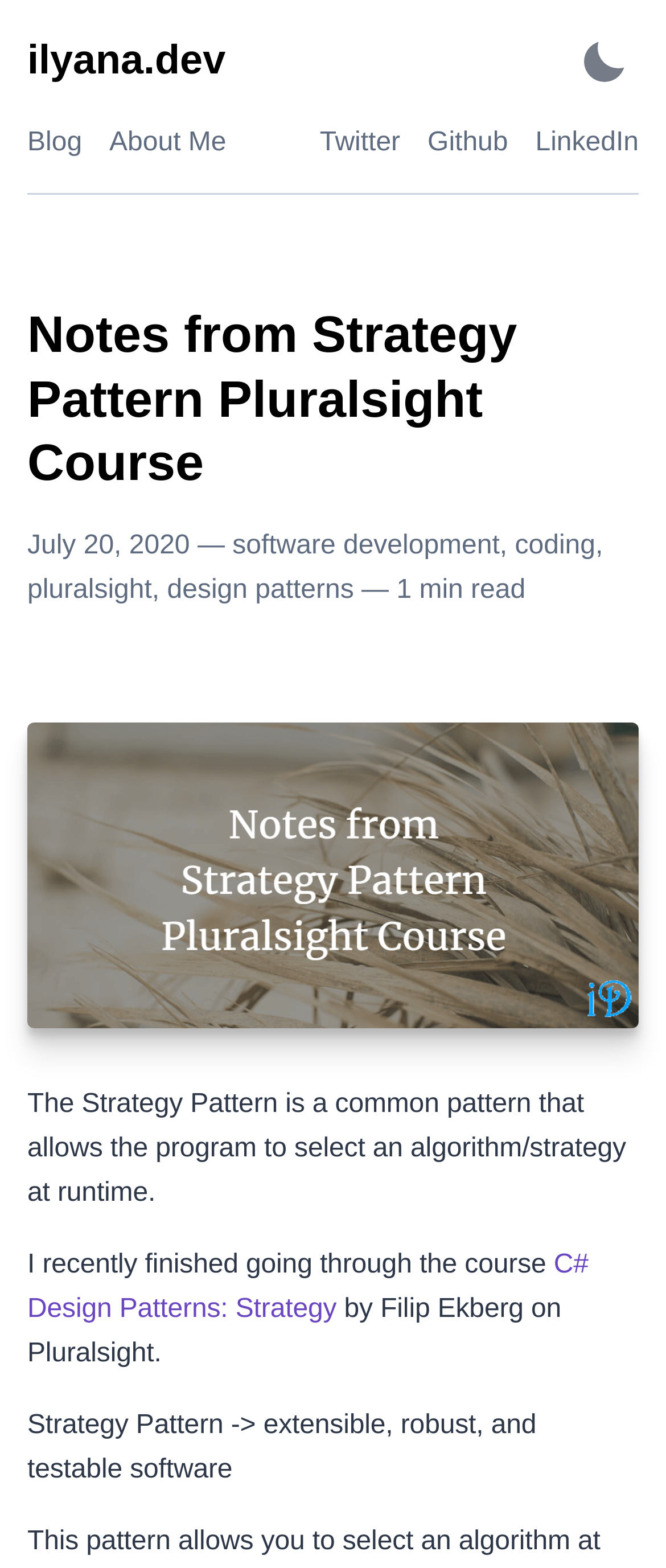Please identify the coordinates of the bounding box that should be clicked to fulfill this instruction: "view blog".

[0.041, 0.082, 0.123, 0.1]